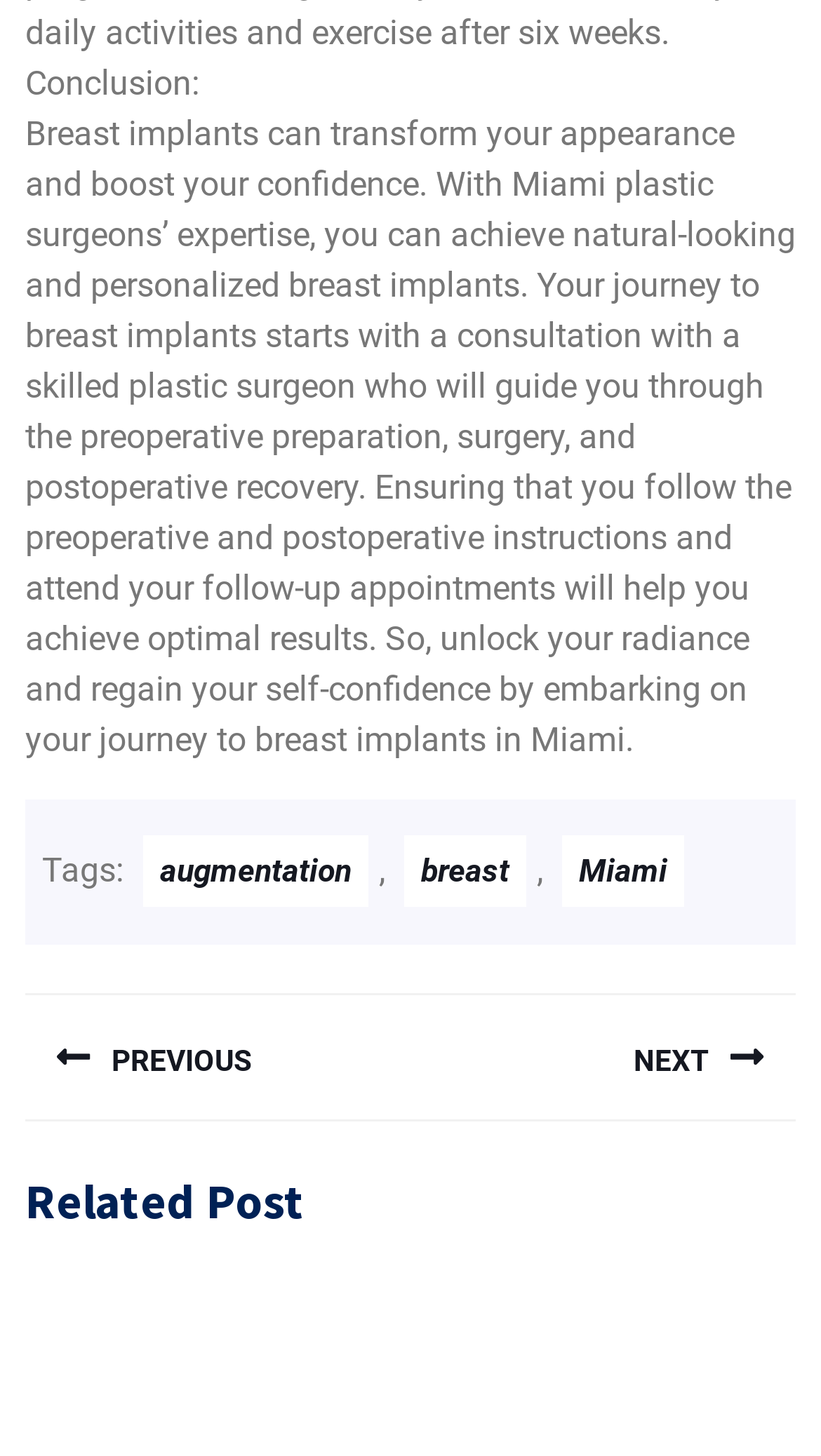What is the purpose of following preoperative and postoperative instructions?
With the help of the image, please provide a detailed response to the question.

The purpose of following preoperative and postoperative instructions is to achieve optimal results, as stated in the text 'Ensuring that you follow the preoperative and postoperative instructions and attend your follow-up appointments will help you achieve optimal results'.